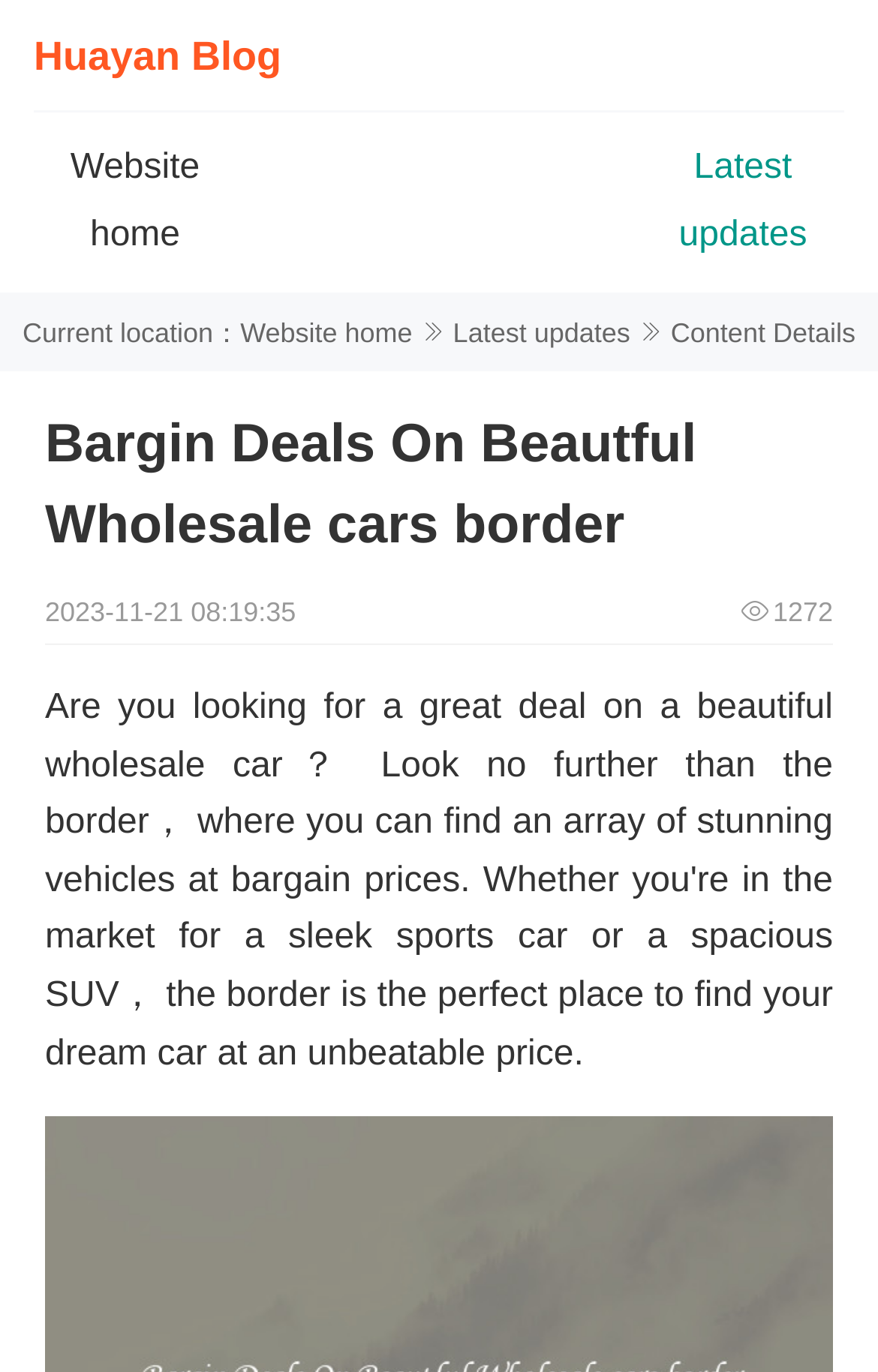What is the date of the latest update?
Provide an in-depth and detailed answer to the question.

I found the answer by looking at the static text '2023-11-21 08:19:35' which is located below the heading 'Bargin Deals On Beautful Wholesale cars border'.